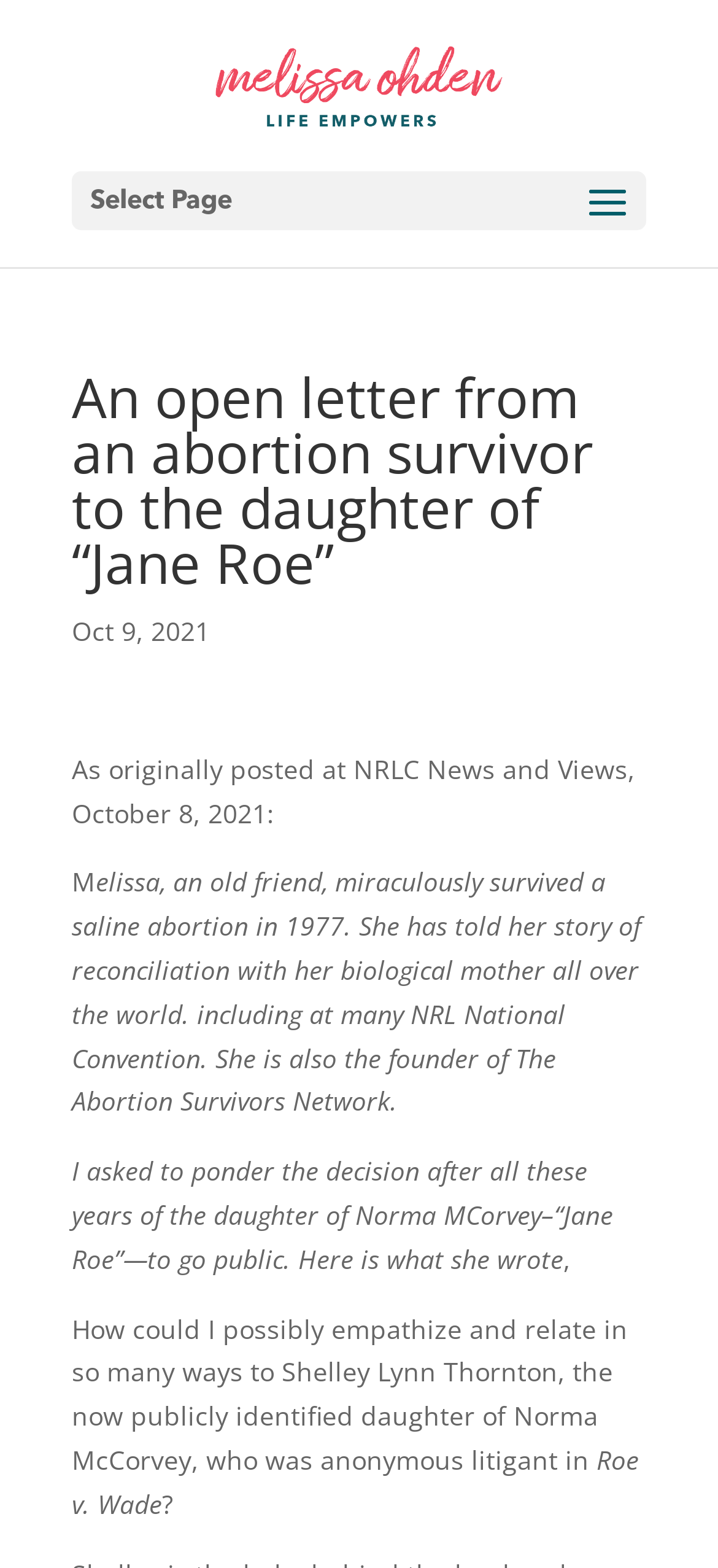What is the name of the court case mentioned?
Kindly offer a comprehensive and detailed response to the question.

I found the name of the court case by reading the StaticText element at coordinates [0.1, 0.92, 0.89, 0.97], which says 'Roe v. Wade'.